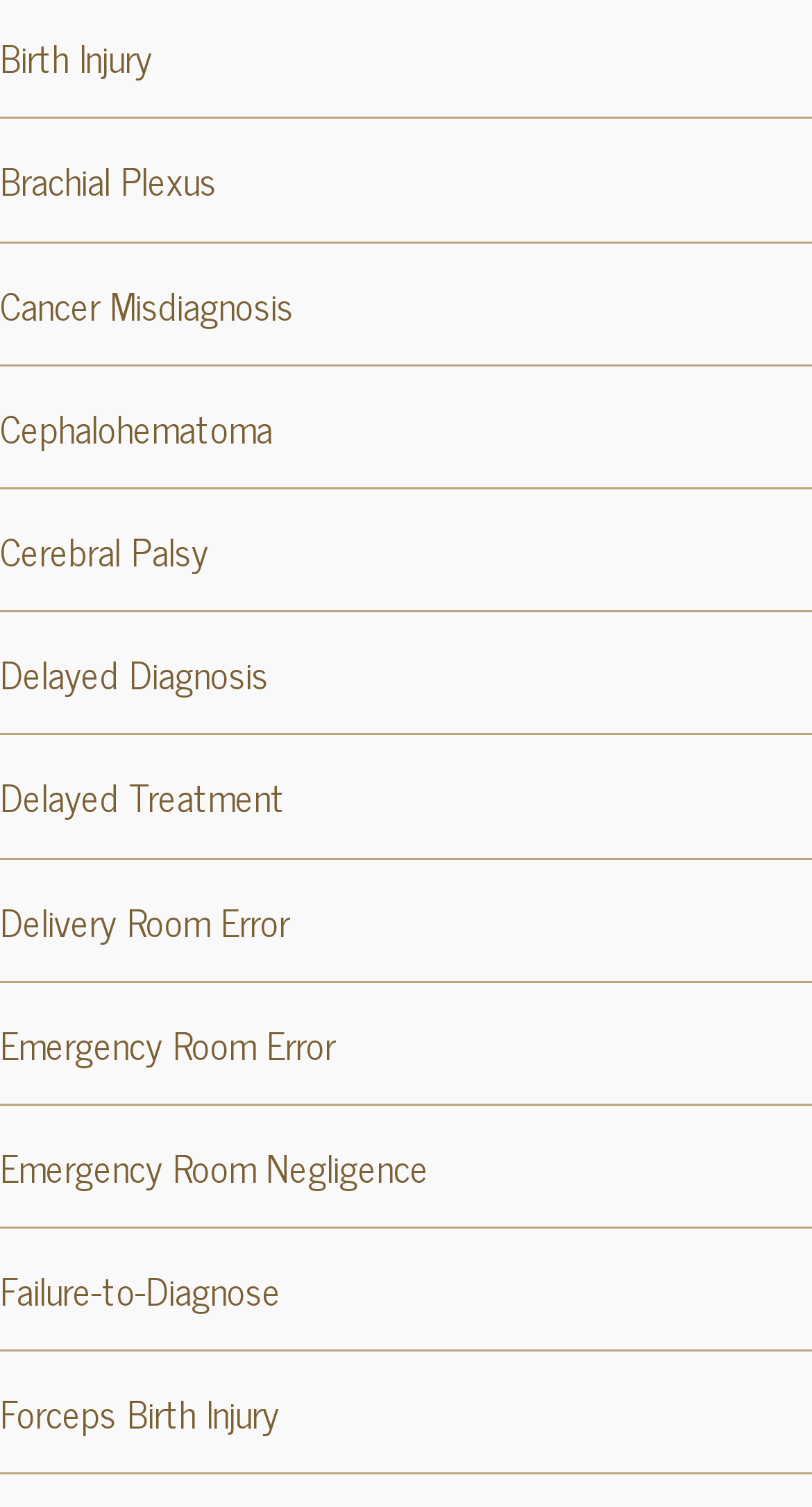Please identify the bounding box coordinates of the clickable region that I should interact with to perform the following instruction: "Explore Cerebral Palsy". The coordinates should be expressed as four float numbers between 0 and 1, i.e., [left, top, right, bottom].

[0.0, 0.344, 0.256, 0.385]